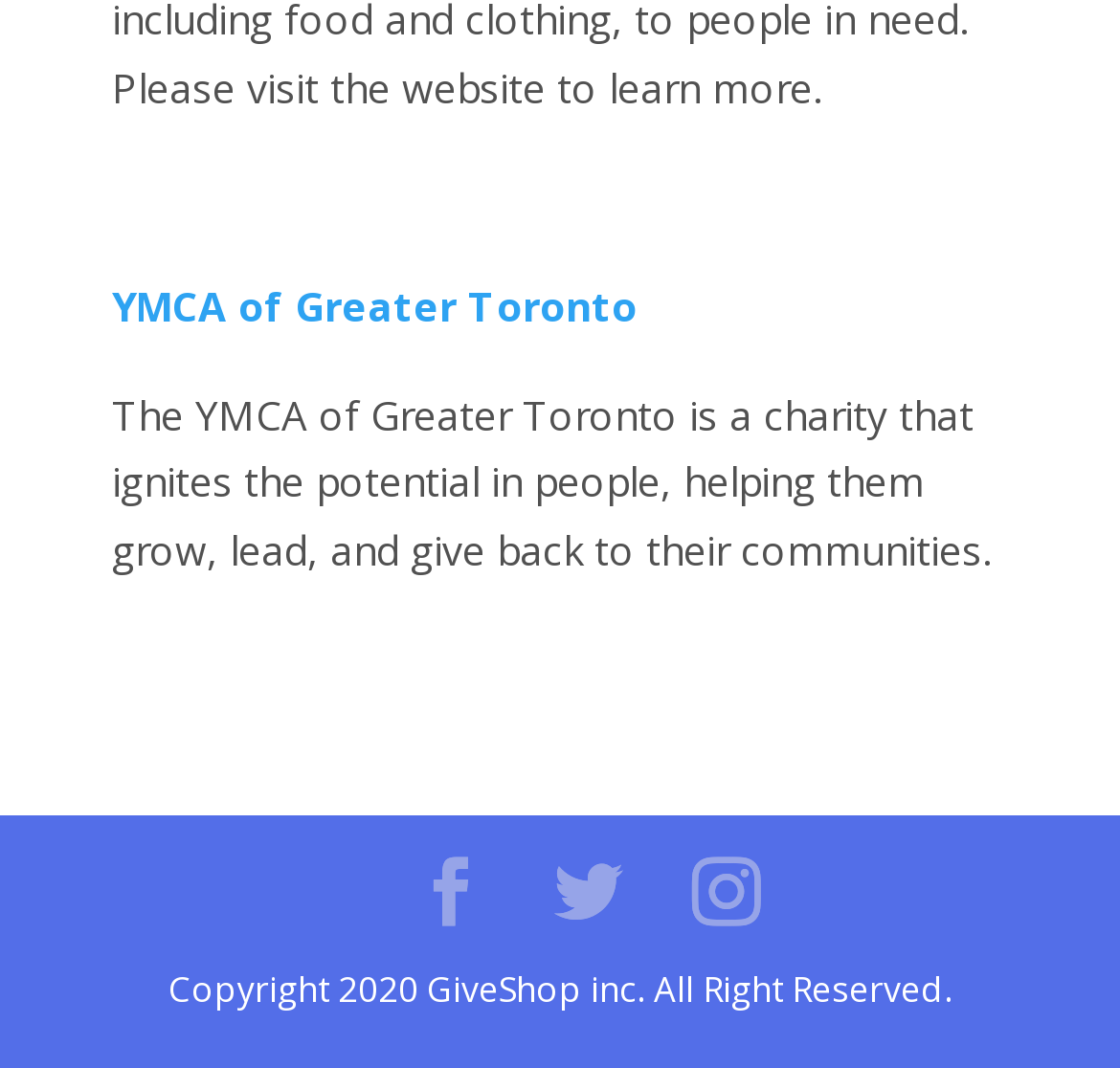From the image, can you give a detailed response to the question below:
What is the name of the charity?

The name of the charity can be found in the link element with the text 'YMCA of Greater Toronto' at the top of the webpage, which suggests that the webpage is related to this charity.